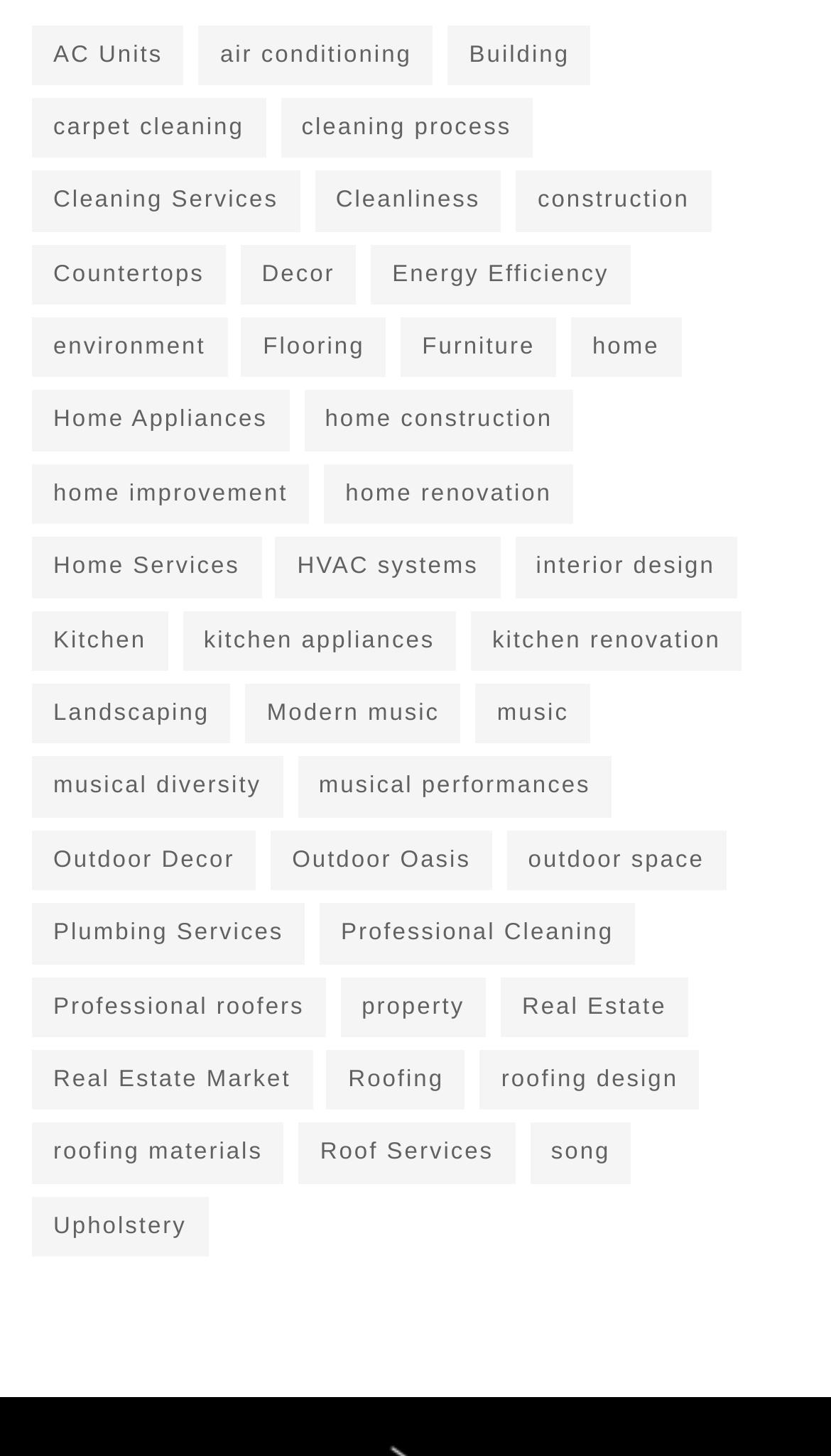What is the purpose of 'Professional Cleaning'?
Based on the image, give a concise answer in the form of a single word or short phrase.

Home Services